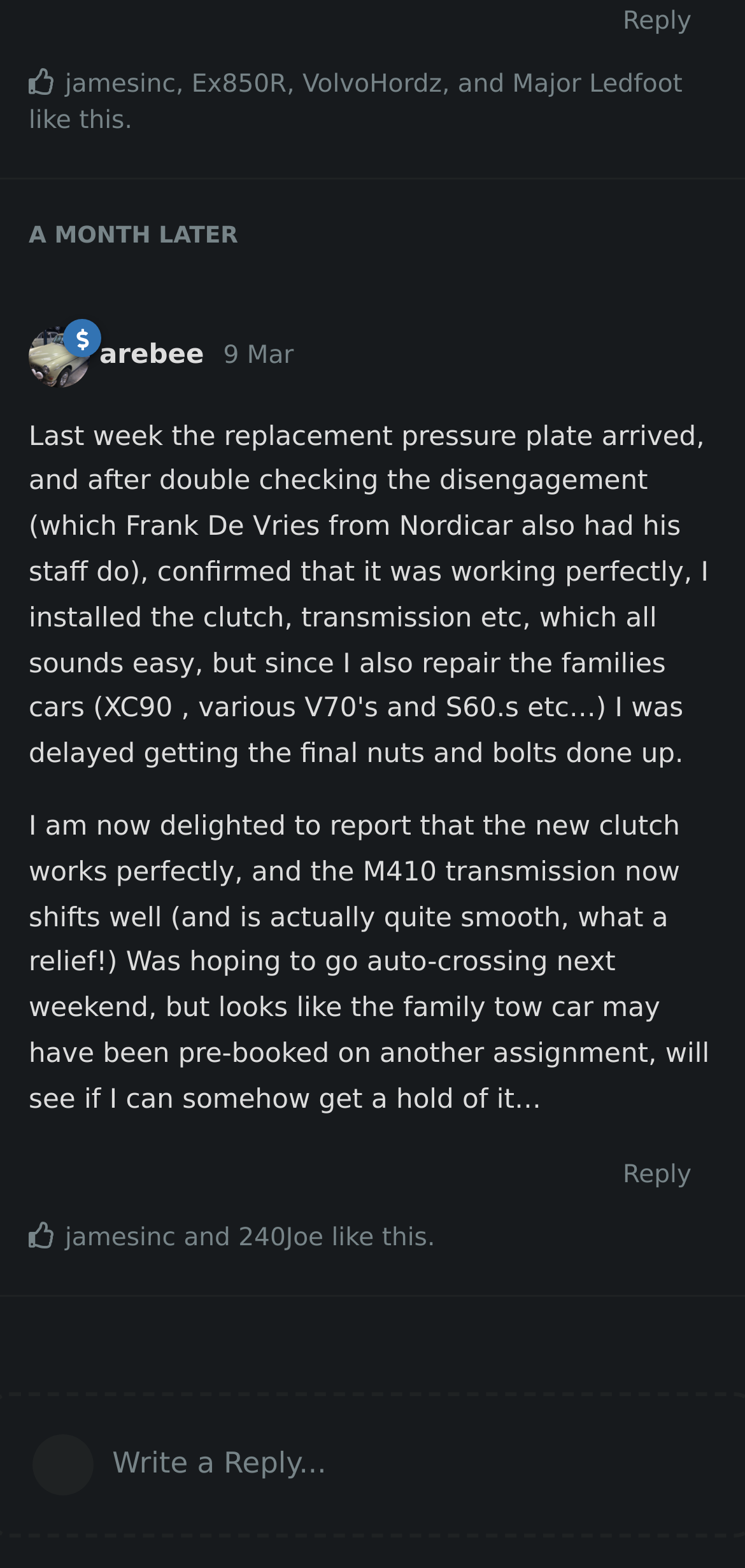Can you find the bounding box coordinates for the UI element given this description: "About MacJob"? Provide the coordinates as four float numbers between 0 and 1: [left, top, right, bottom].

None